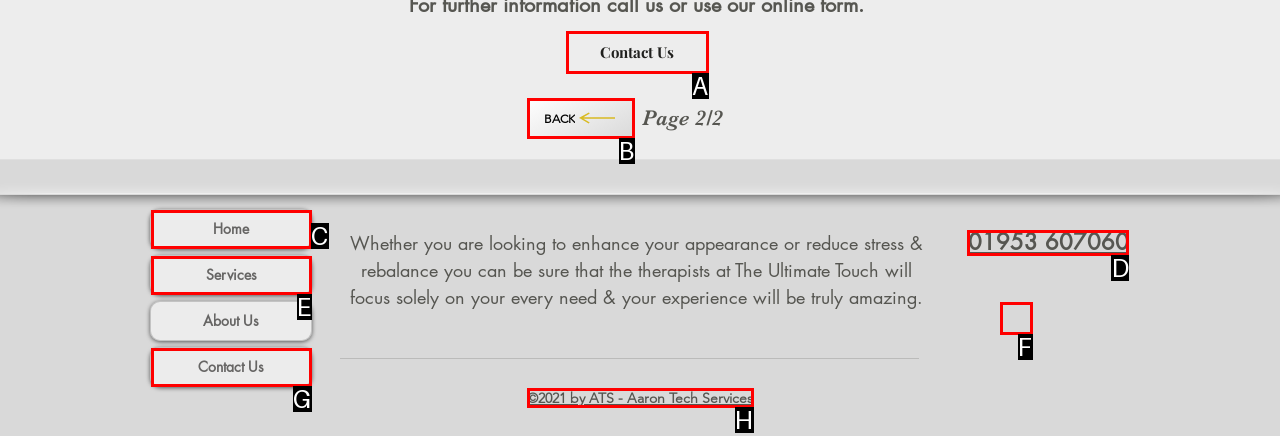Choose the letter of the UI element necessary for this task: Call 01953 607060
Answer with the correct letter.

D